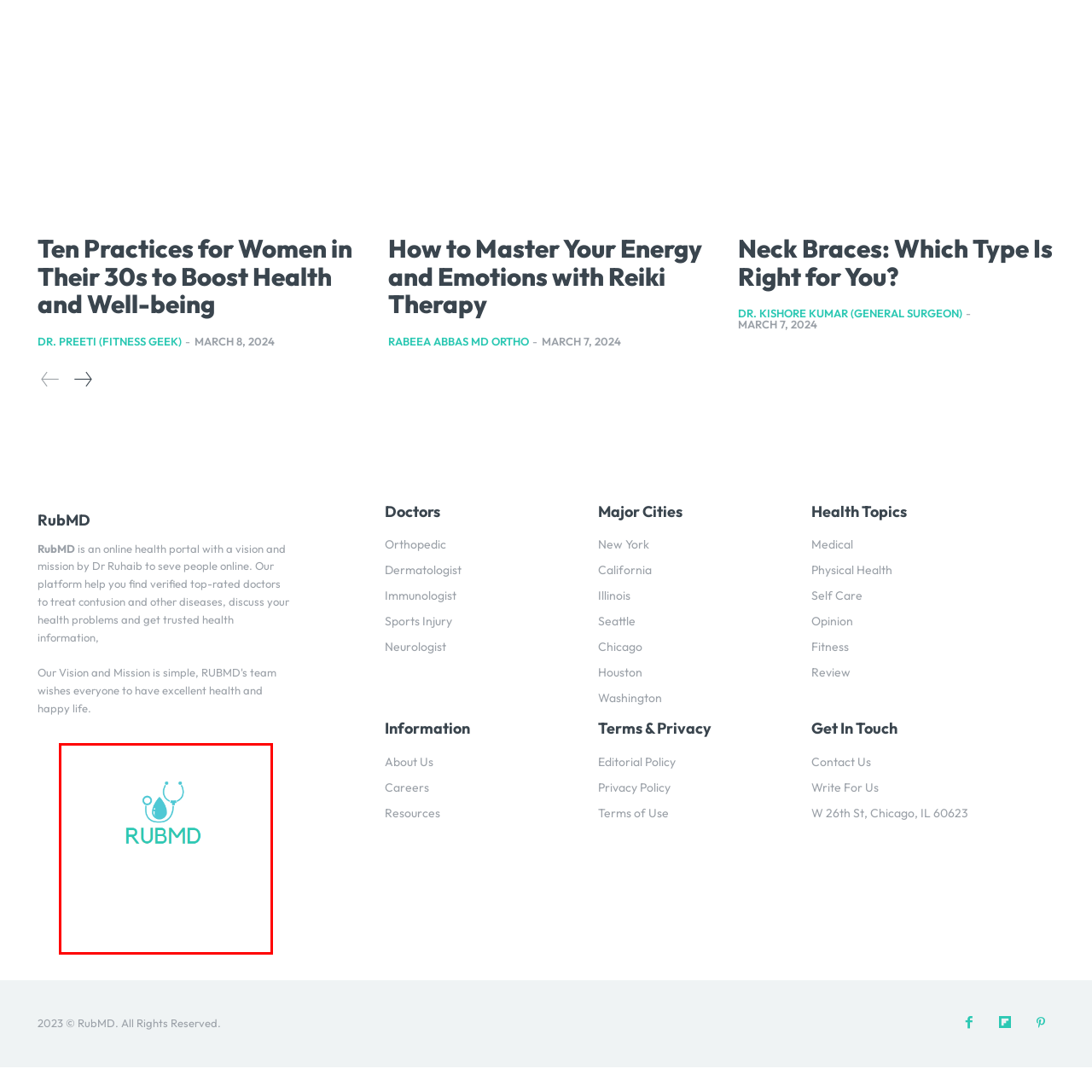Explain in detail what is depicted in the image enclosed by the red boundary.

The image features the logo of "RubMD," an online health portal designed to connect individuals with verified top-rated doctors. The logo includes a stylized representation of a stethoscope alongside a drop of water, symbolizing health and wellness. Below the logo, the name "RUBMD" is displayed in a modern, clear font, emphasizing the platform's focus on healthcare services. This branding reflects RubMD's mission to provide trusted health information and facilitate discussions regarding various health issues, enhancing the overall well-being of its users.